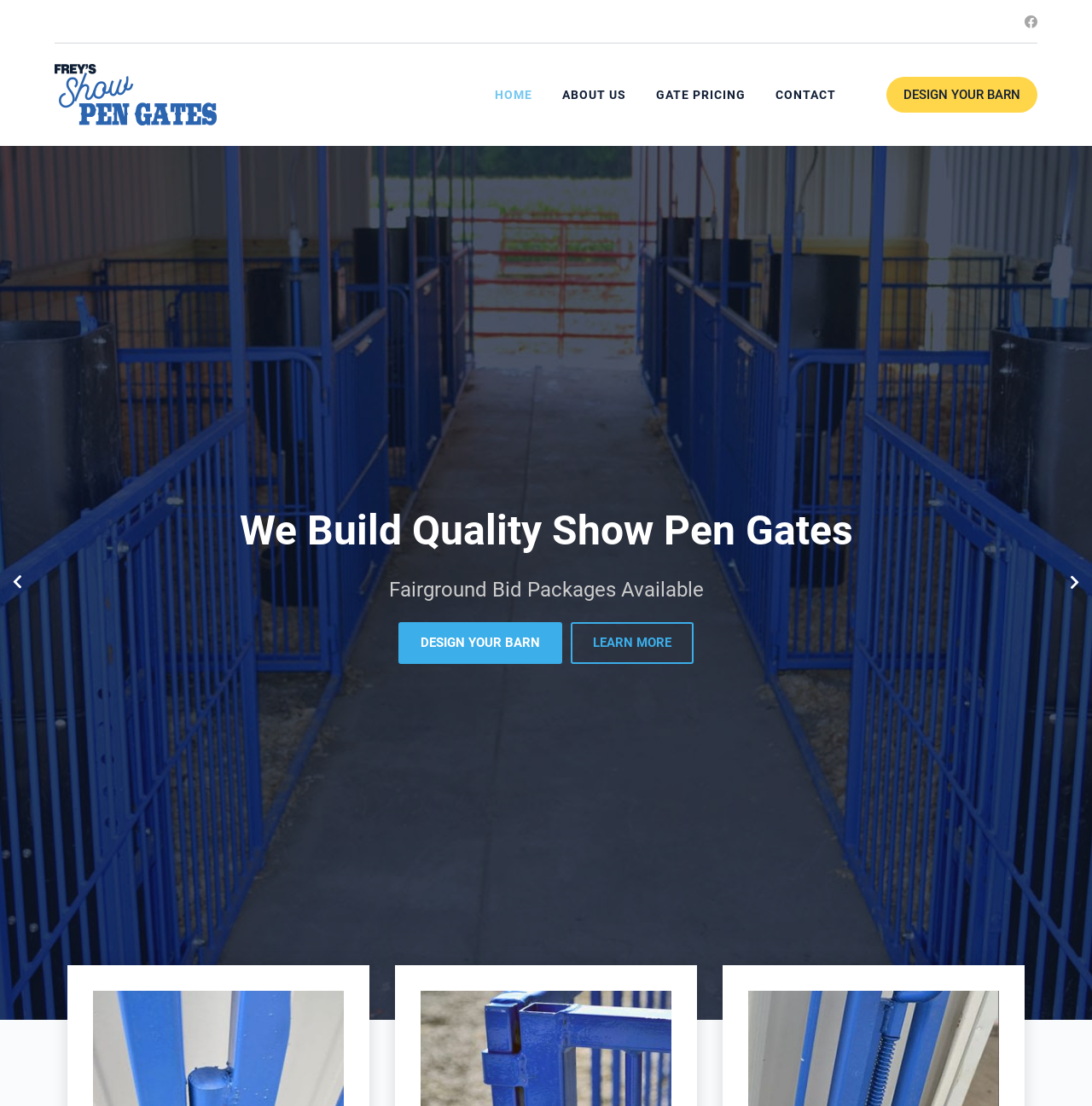Where is the Facebook link located?
Please provide a single word or phrase in response based on the screenshot.

Top right